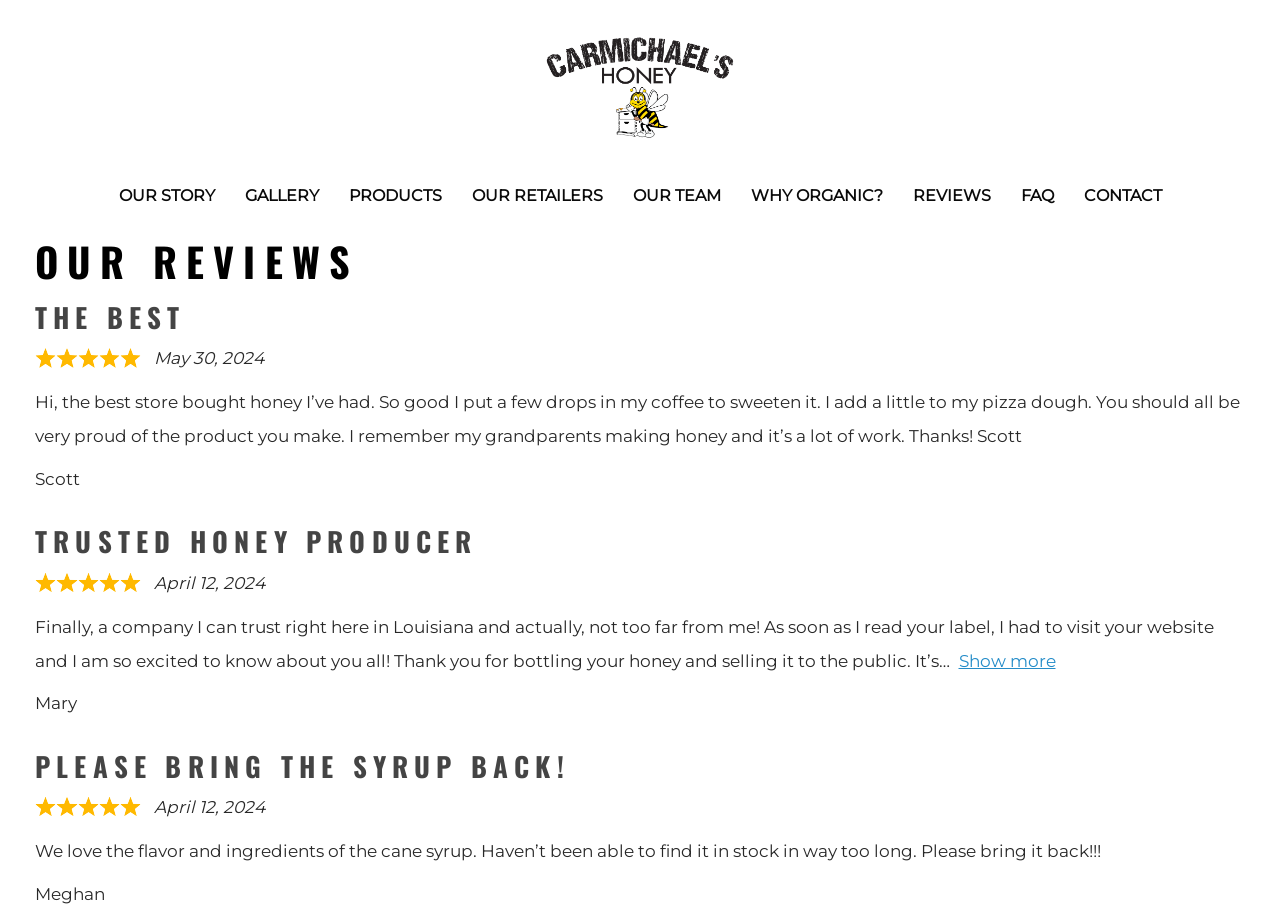Identify the bounding box coordinates for the region of the element that should be clicked to carry out the instruction: "Go to CONTACT page". The bounding box coordinates should be four float numbers between 0 and 1, i.e., [left, top, right, bottom].

[0.835, 0.204, 0.919, 0.221]